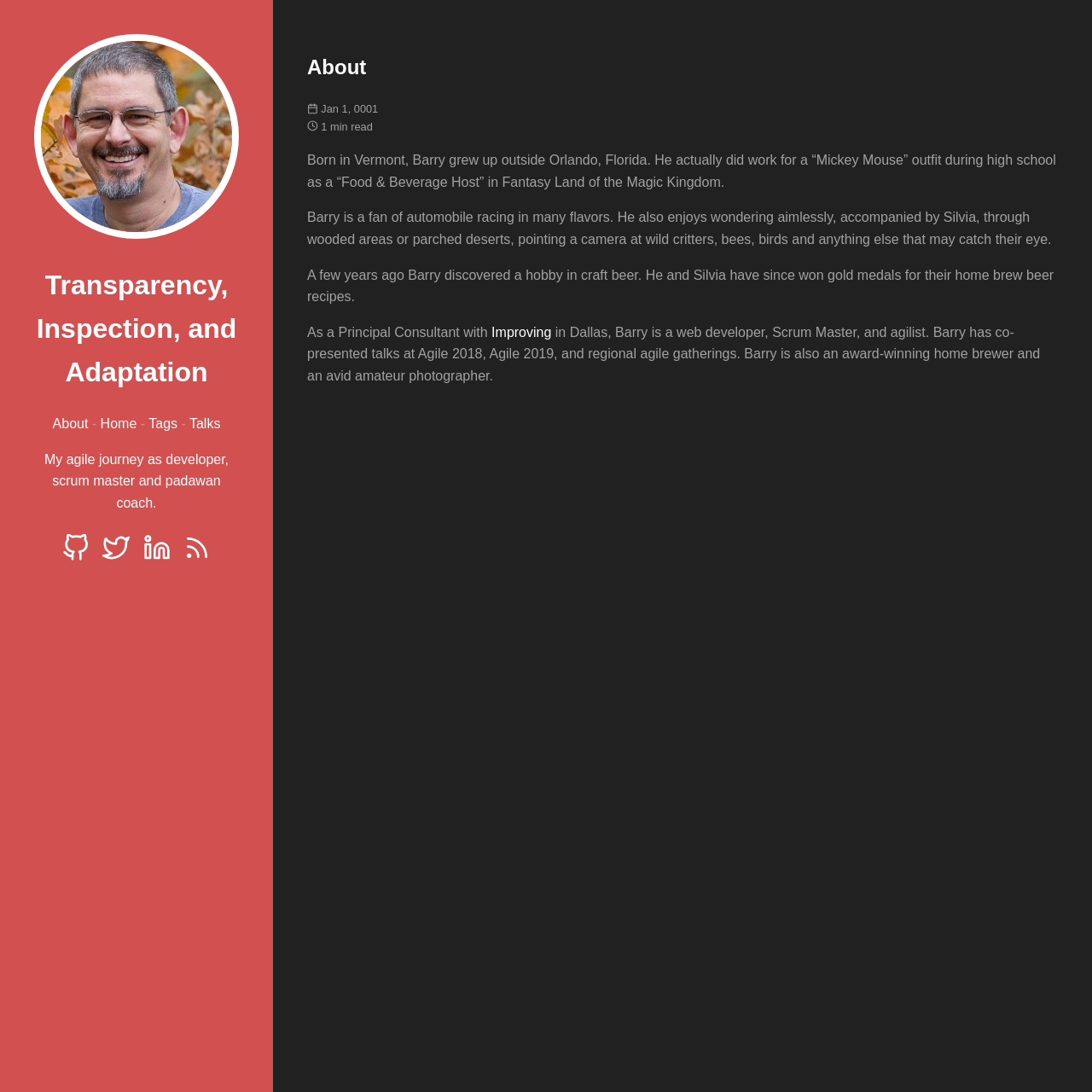From the screenshot, find the bounding box of the UI element matching this description: "rss". Supply the bounding box coordinates in the form [left, top, right, bottom], each a float between 0 and 1.

[0.168, 0.489, 0.193, 0.517]